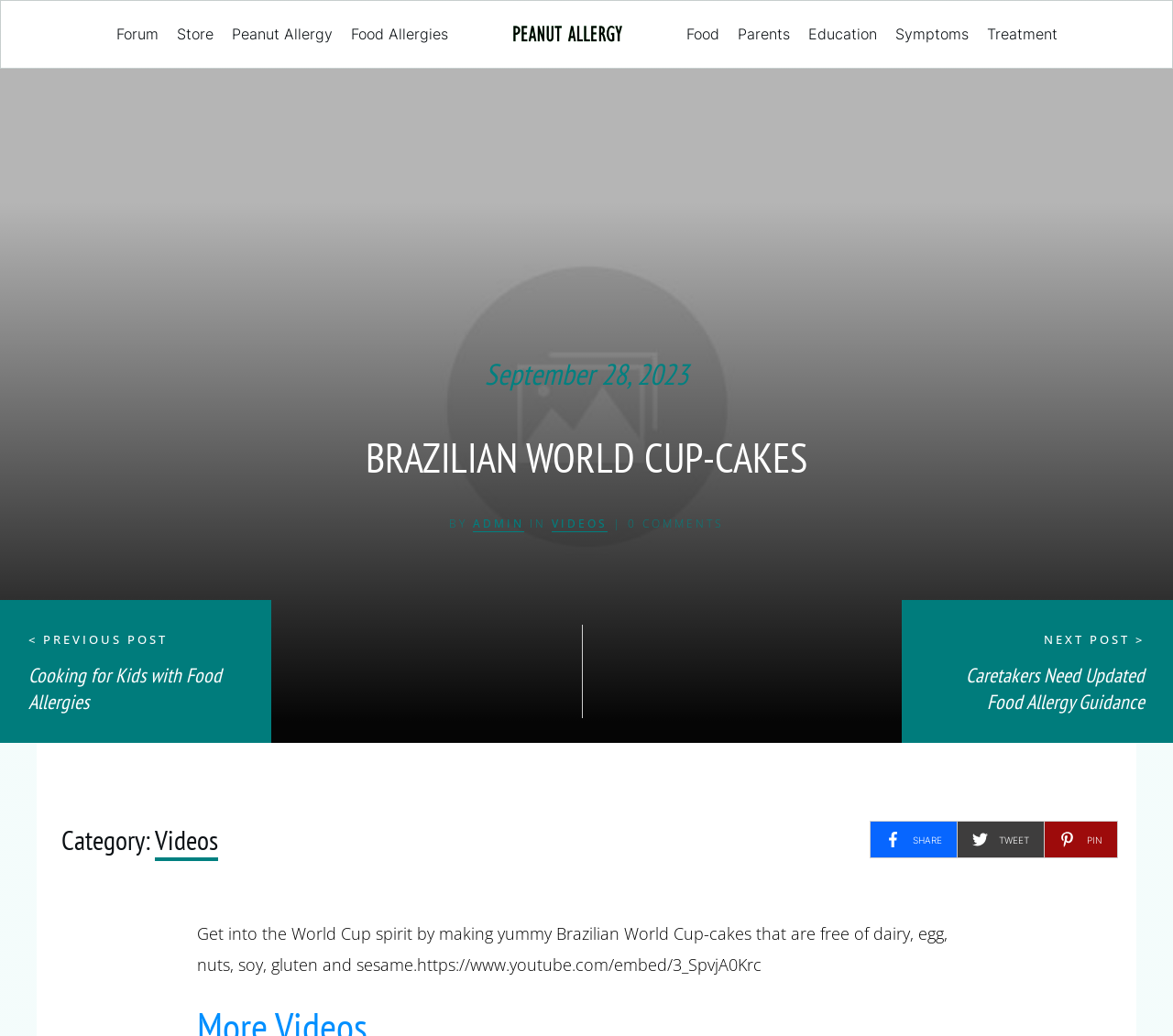How many social media sharing options are available?
Respond to the question with a well-detailed and thorough answer.

The social media sharing options can be found at the bottom of the webpage, and there are three options: 'SHARE', 'TWEET', and 'PIN'.